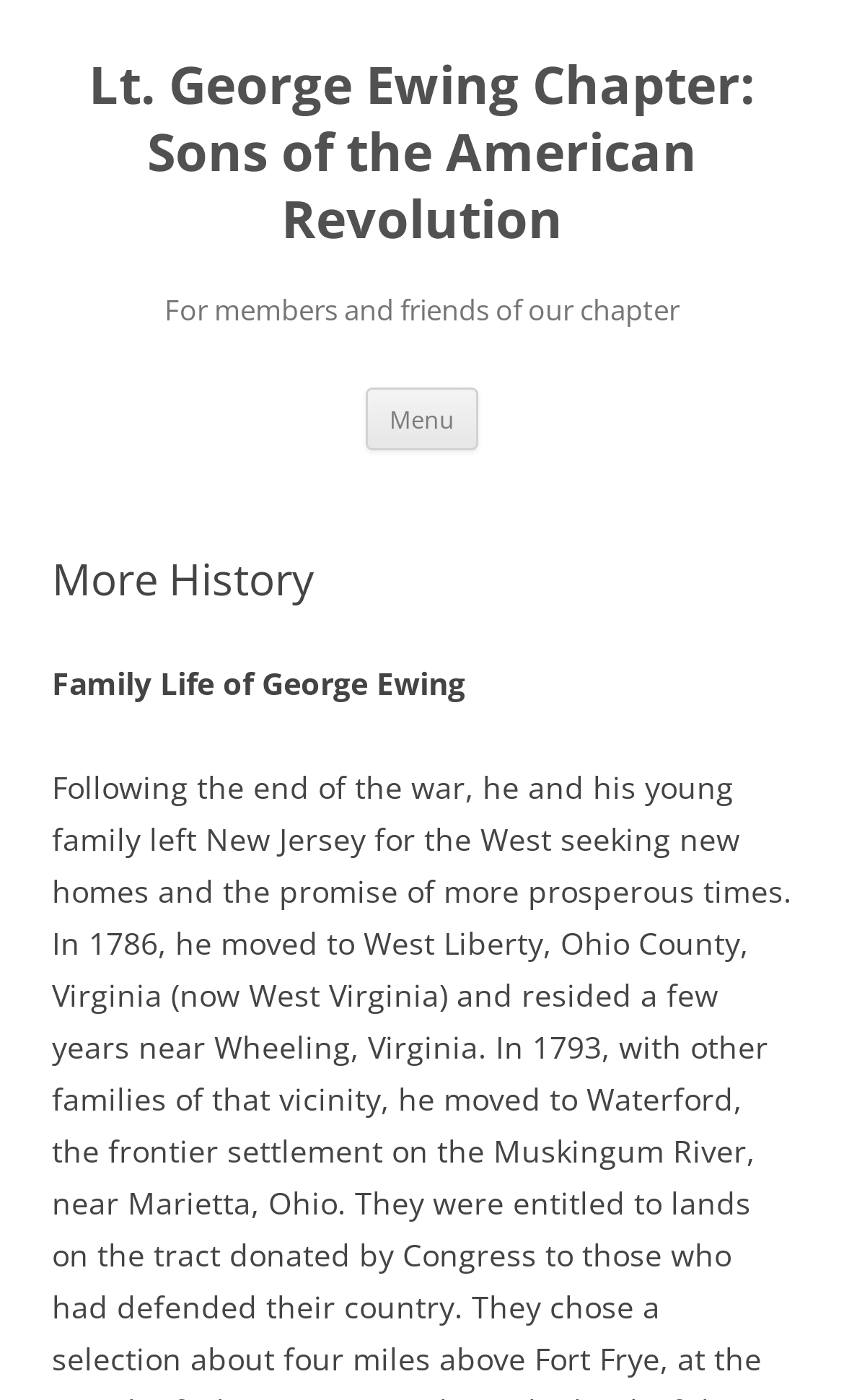Identify the bounding box coordinates for the UI element mentioned here: "Menu". Provide the coordinates as four float values between 0 and 1, i.e., [left, top, right, bottom].

[0.433, 0.276, 0.567, 0.322]